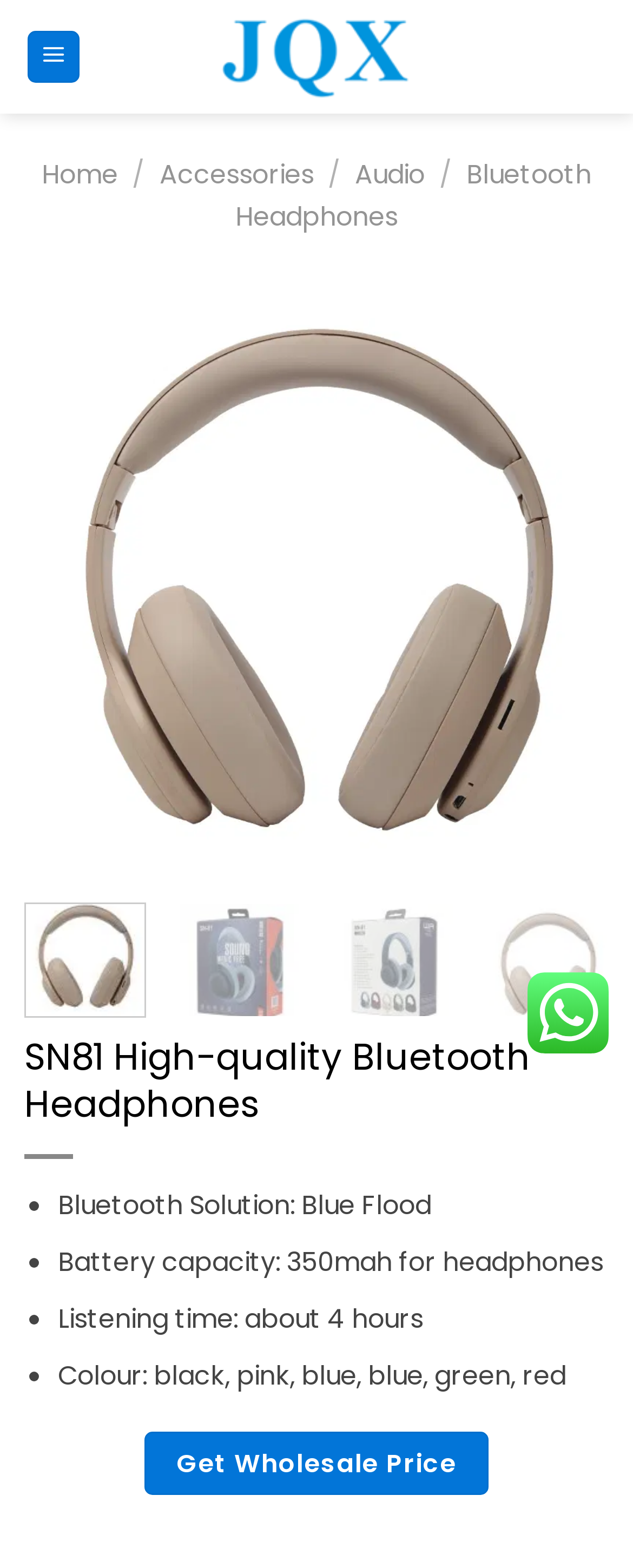Locate the primary heading on the webpage and return its text.

SN81 High-quality Bluetooth Headphones